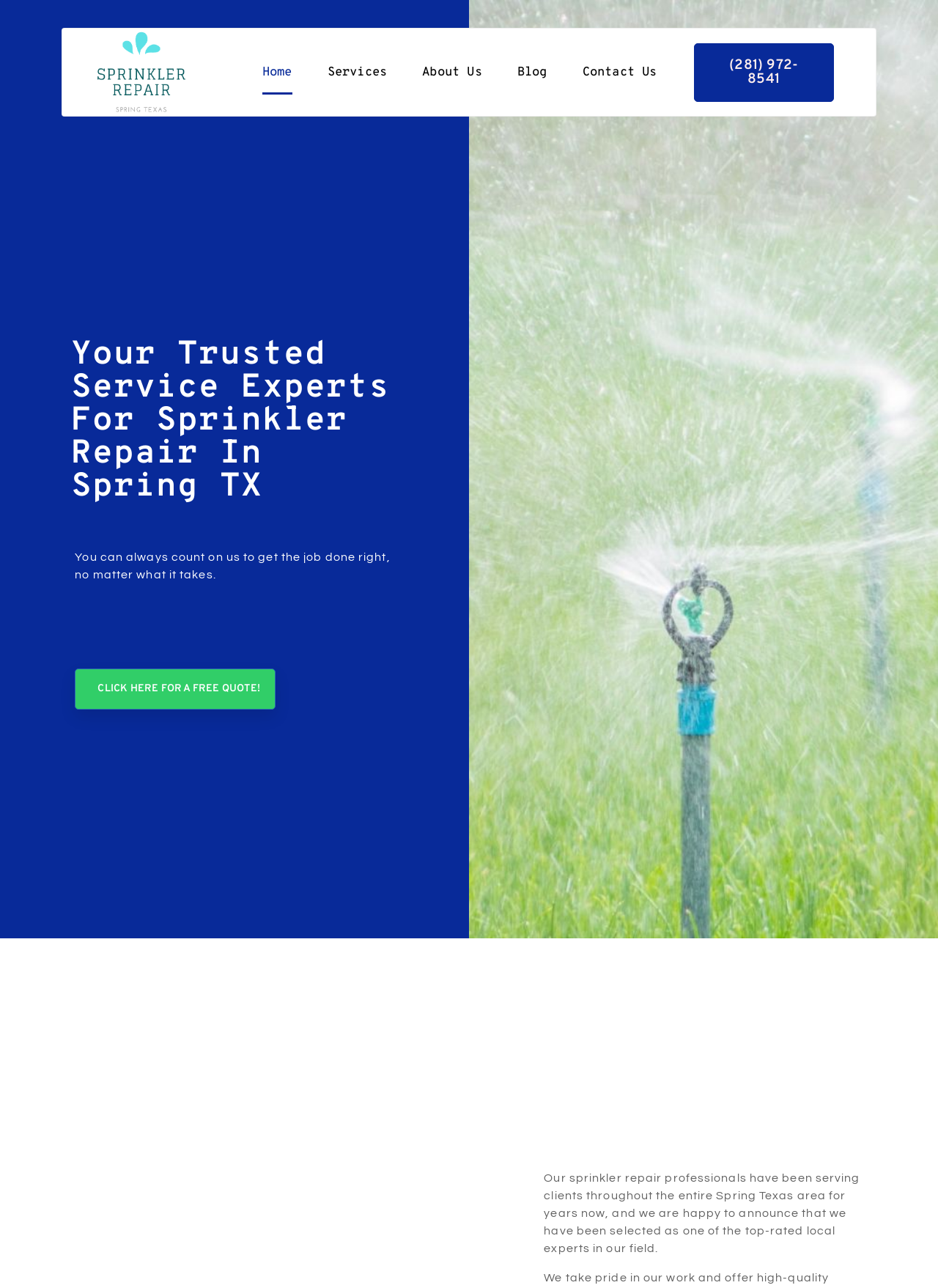Please provide the bounding box coordinates for the UI element as described: "Home". The coordinates must be four floats between 0 and 1, represented as [left, top, right, bottom].

[0.28, 0.039, 0.311, 0.073]